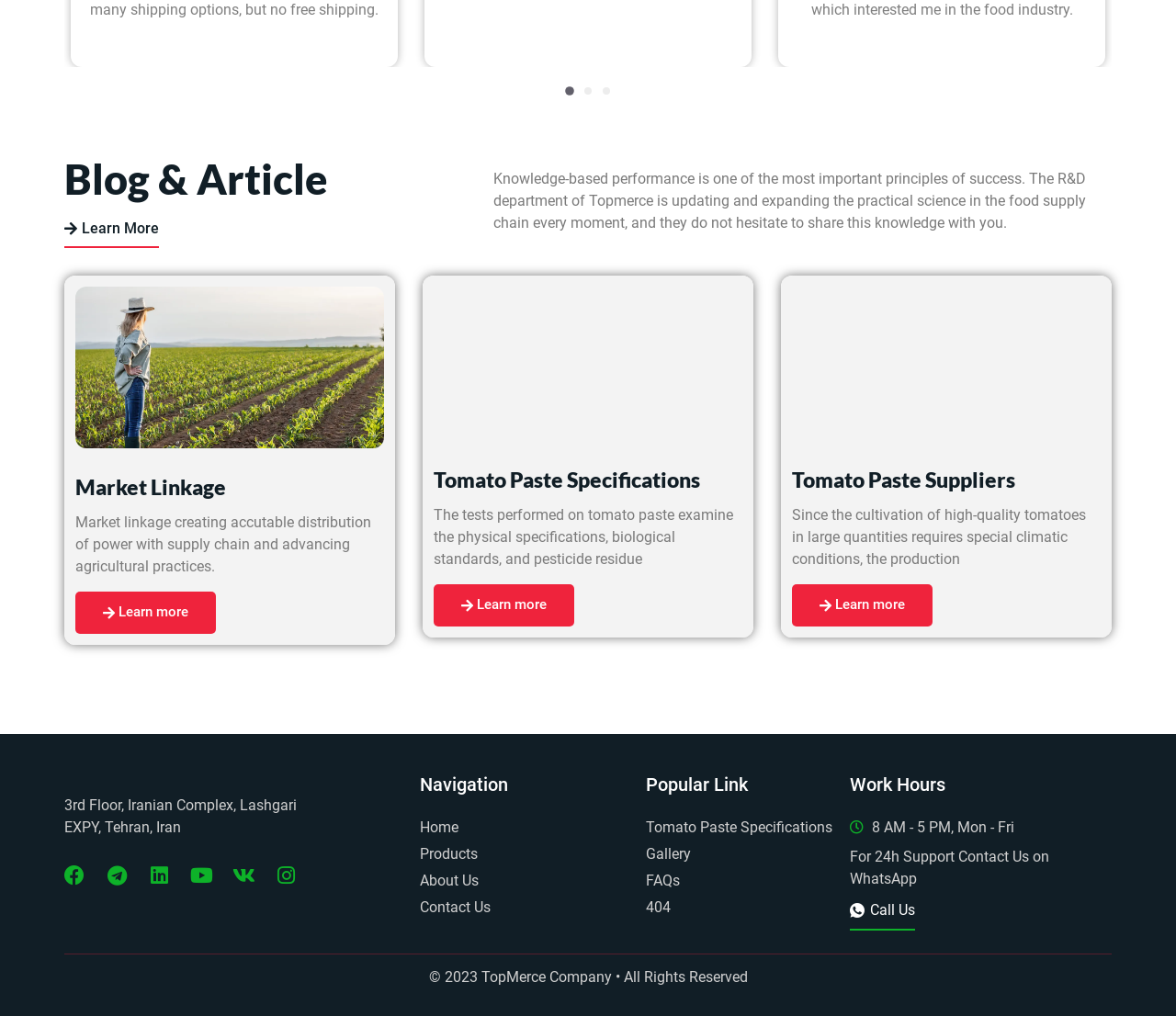Determine the bounding box coordinates of the region to click in order to accomplish the following instruction: "Read about Tomato Paste Specifications". Provide the coordinates as four float numbers between 0 and 1, specifically [left, top, right, bottom].

[0.369, 0.282, 0.631, 0.434]